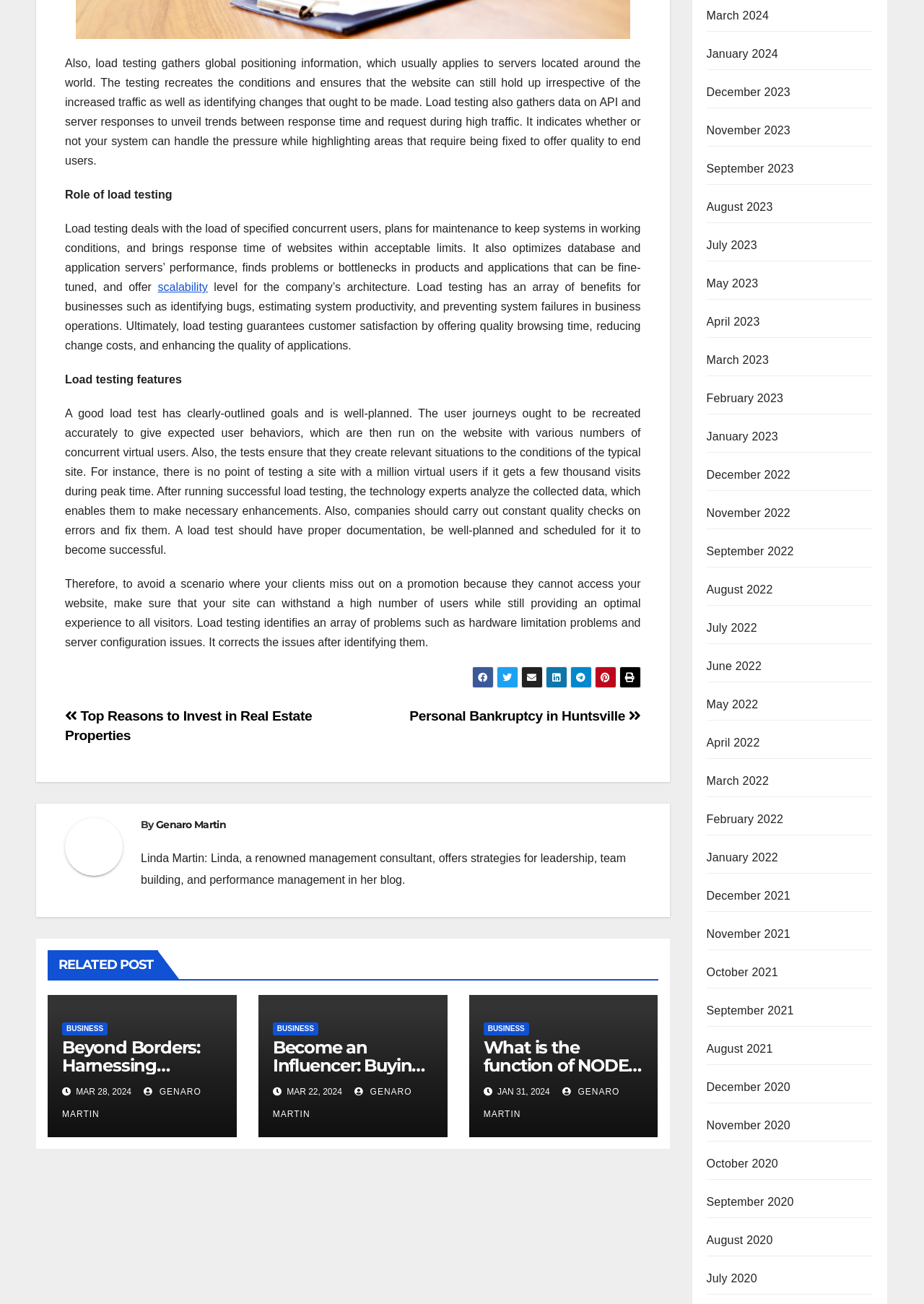Indicate the bounding box coordinates of the element that must be clicked to execute the instruction: "Read the article 'Beyond Borders: Harnessing Offshore Dedicated Servers for Global Performance'". The coordinates should be given as four float numbers between 0 and 1, i.e., [left, top, right, bottom].

[0.067, 0.796, 0.24, 0.824]